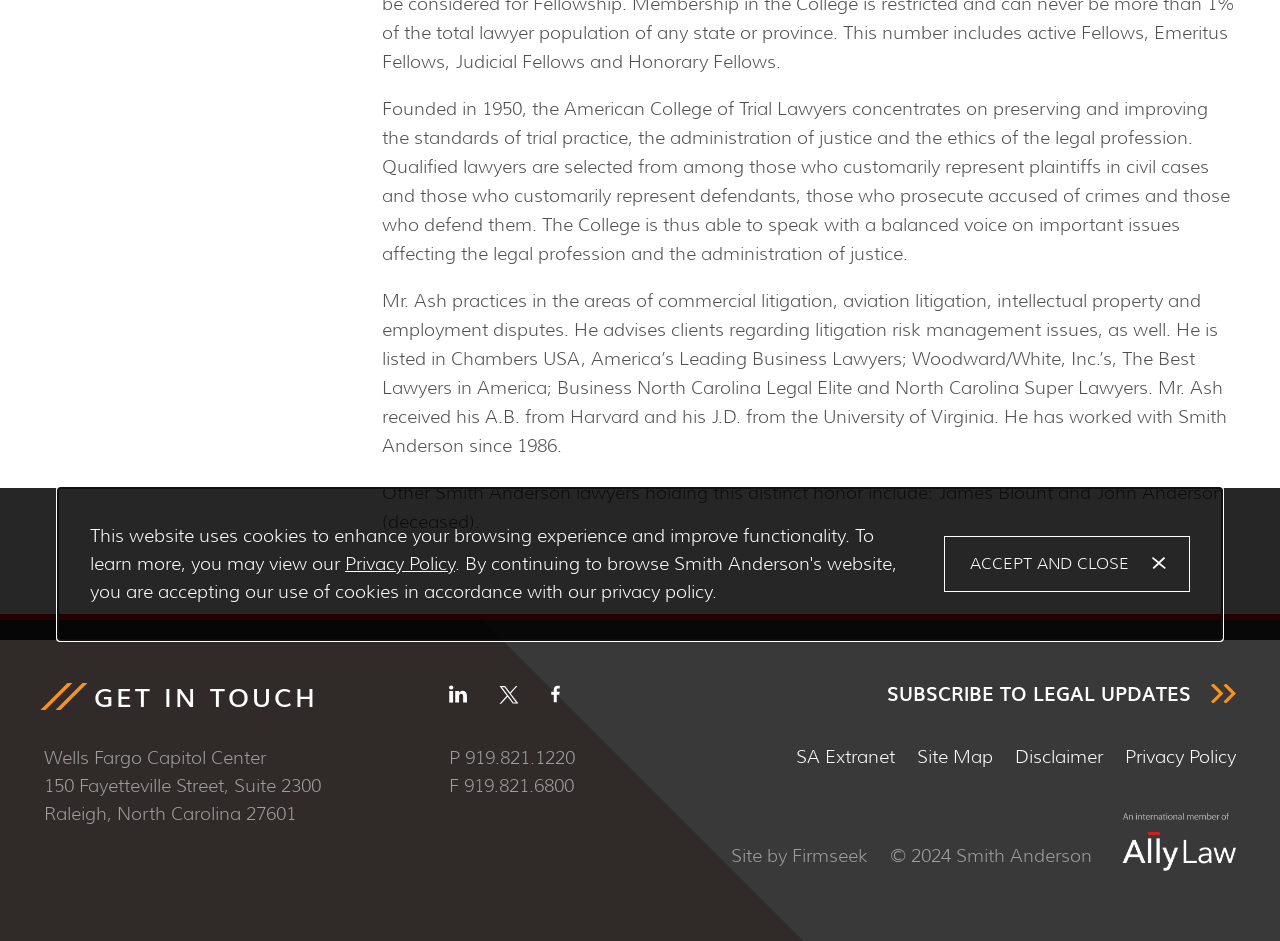Identify the bounding box of the UI element described as follows: "SUBSCRIBE TO LEGAL UPDATES". Provide the coordinates as four float numbers in the range of 0 to 1 [left, top, right, bottom].

[0.693, 0.726, 0.966, 0.747]